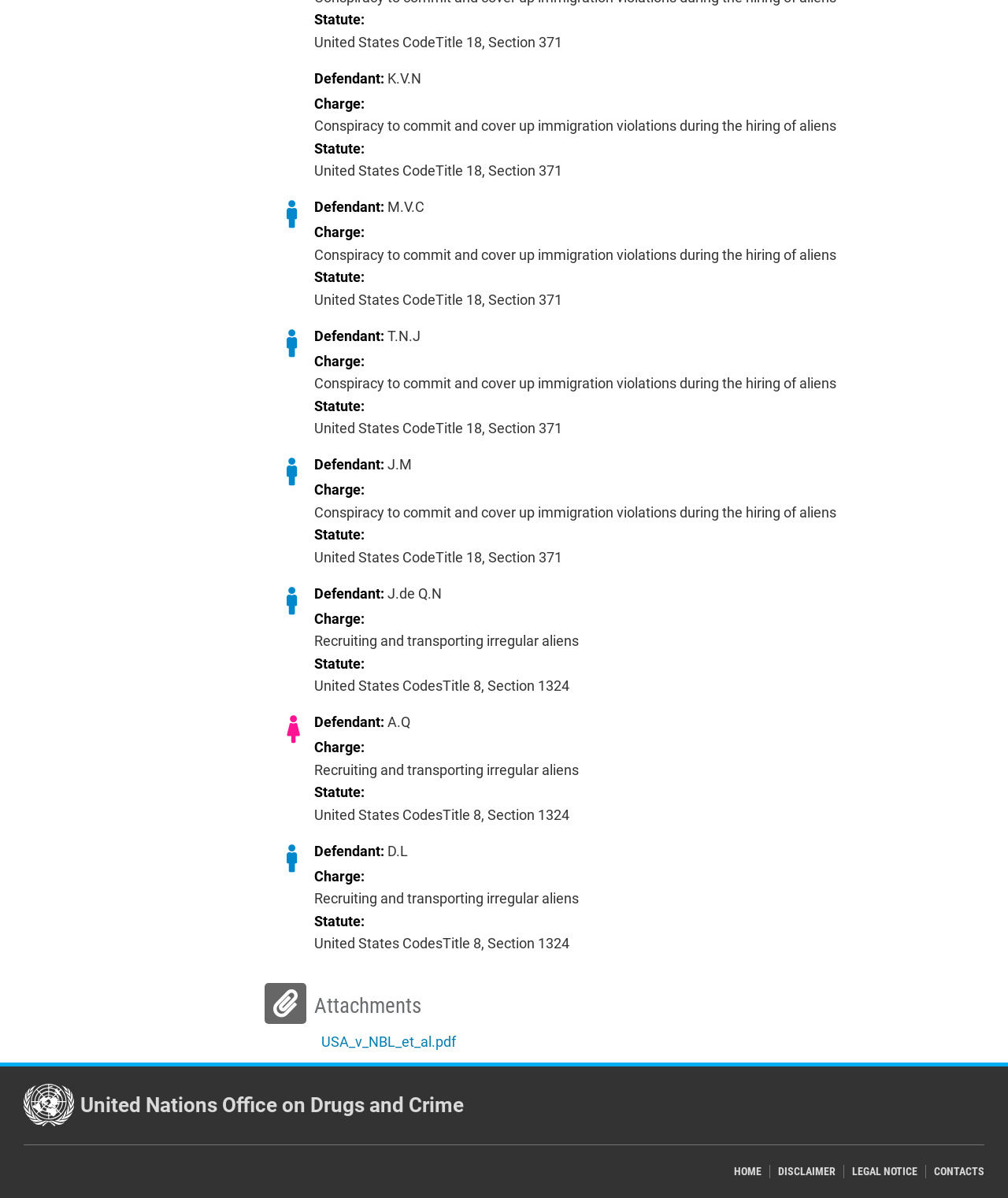Provide a brief response to the question below using a single word or phrase: 
What is the title of the section below the charges?

Attachments